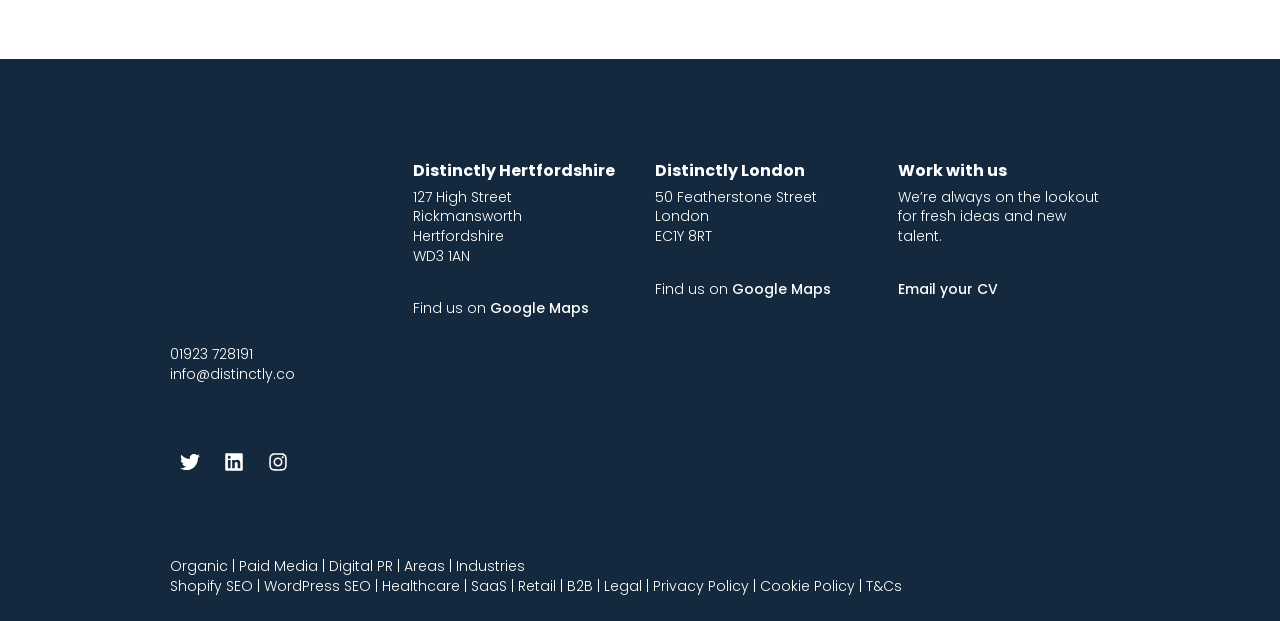From the screenshot, find the bounding box of the UI element matching this description: "Google Maps". Supply the bounding box coordinates in the form [left, top, right, bottom], each a float between 0 and 1.

[0.382, 0.48, 0.46, 0.512]